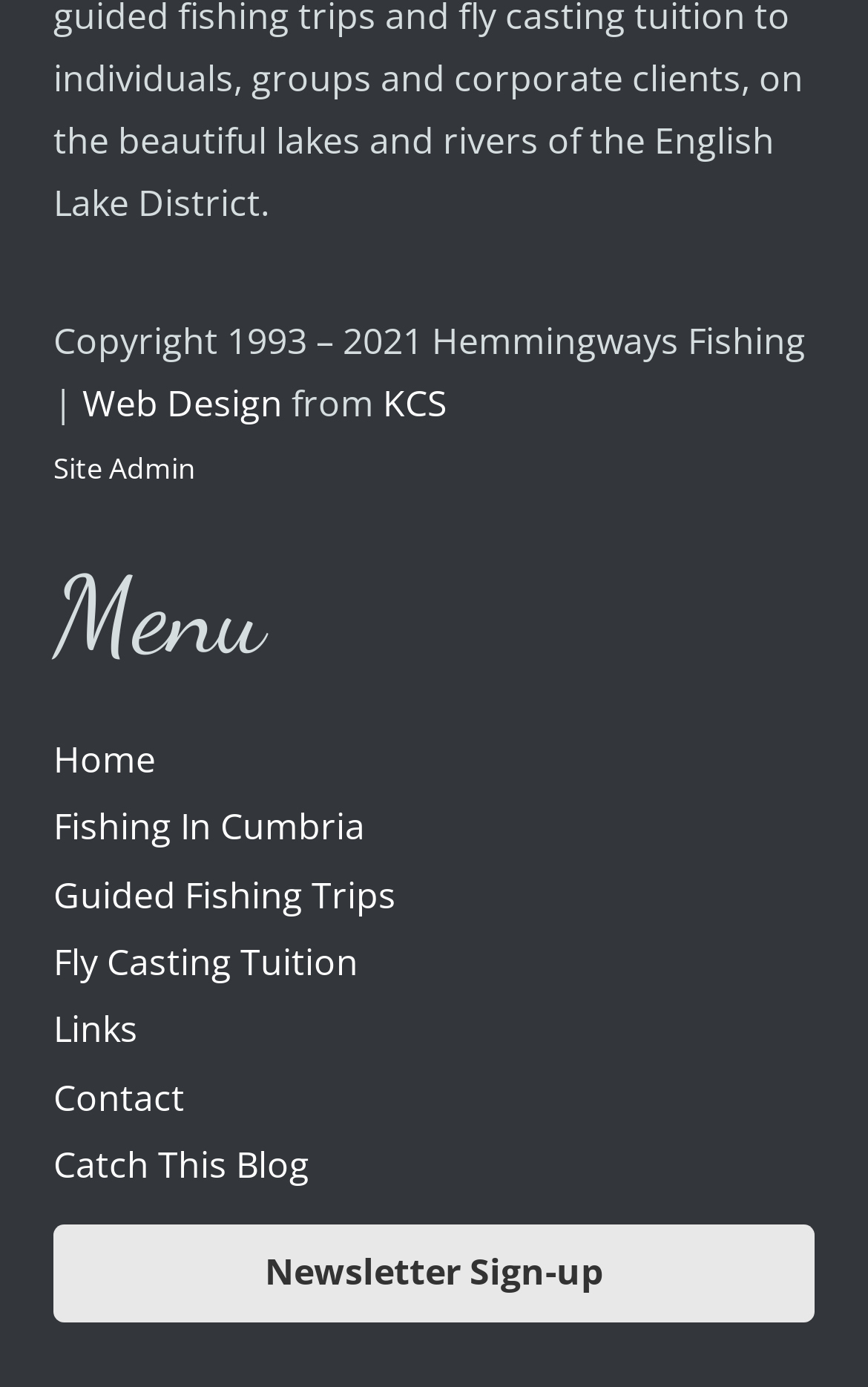Please identify the bounding box coordinates of the region to click in order to complete the given instruction: "view fishing in cumbria". The coordinates should be four float numbers between 0 and 1, i.e., [left, top, right, bottom].

[0.062, 0.578, 0.421, 0.614]